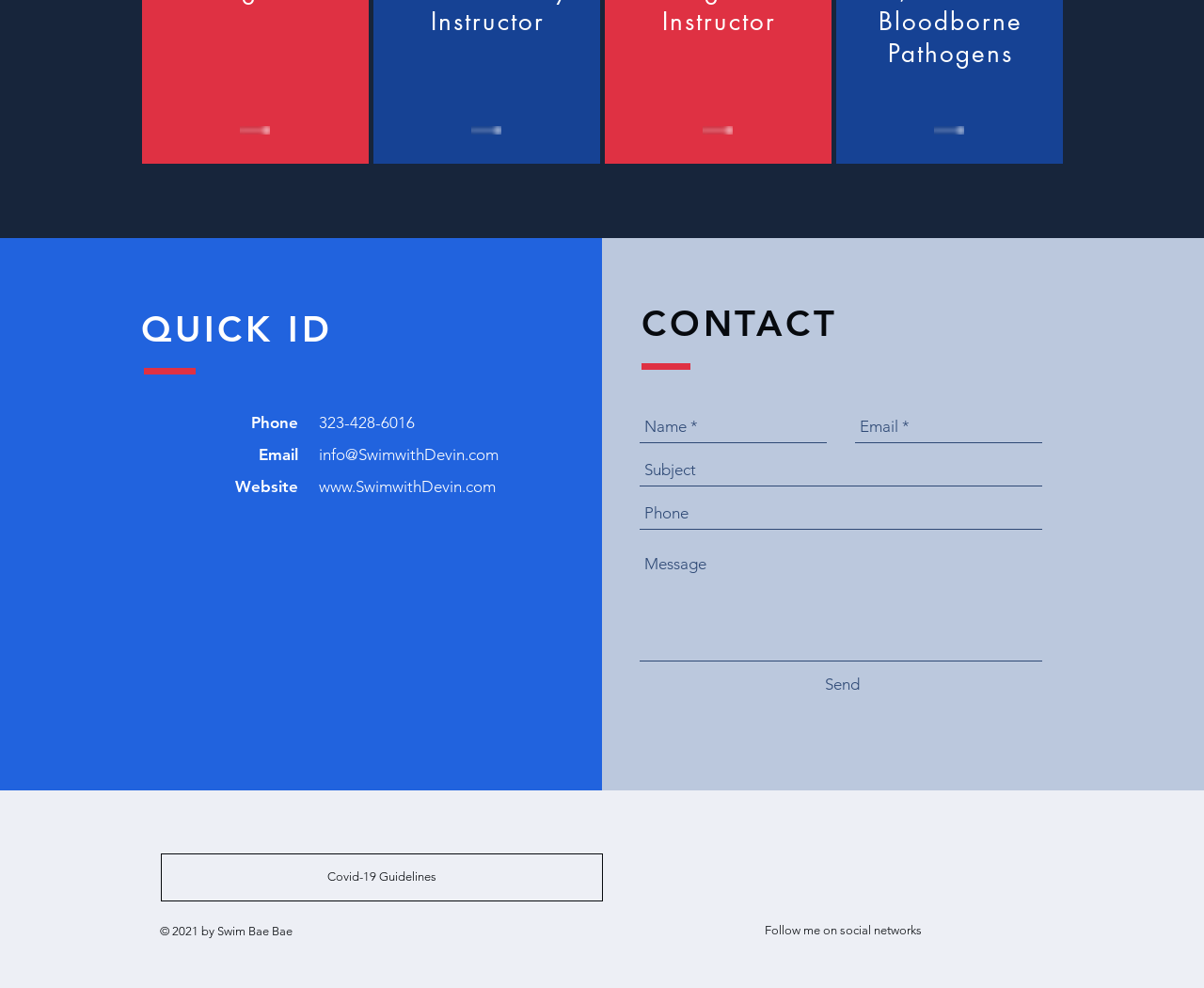Give a short answer to this question using one word or a phrase:
What is the phone number provided?

323-428-6016